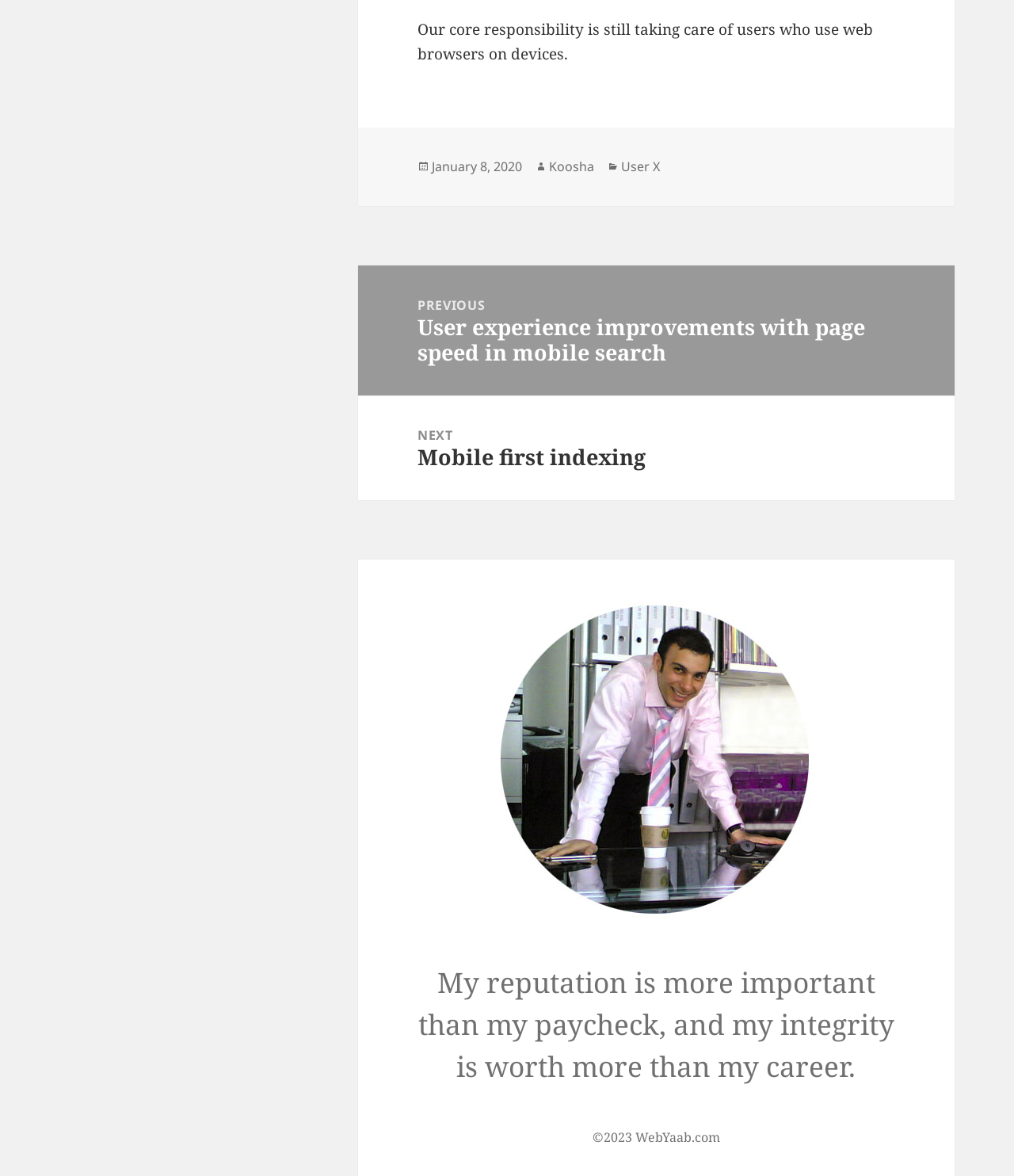Determine the bounding box of the UI component based on this description: "January 8, 2020September 1, 2021". The bounding box coordinates should be four float values between 0 and 1, i.e., [left, top, right, bottom].

[0.426, 0.134, 0.515, 0.15]